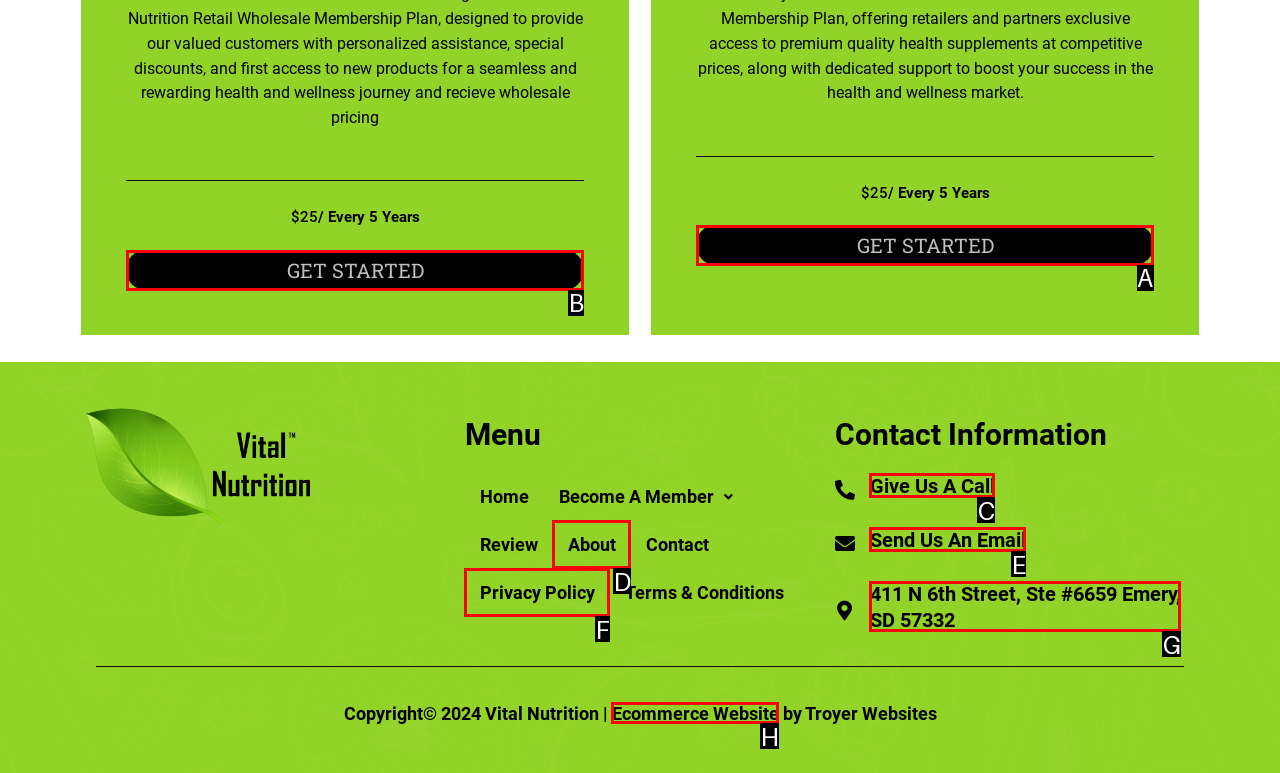Identify the HTML element to click to execute this task: Click GET STARTED Respond with the letter corresponding to the proper option.

A